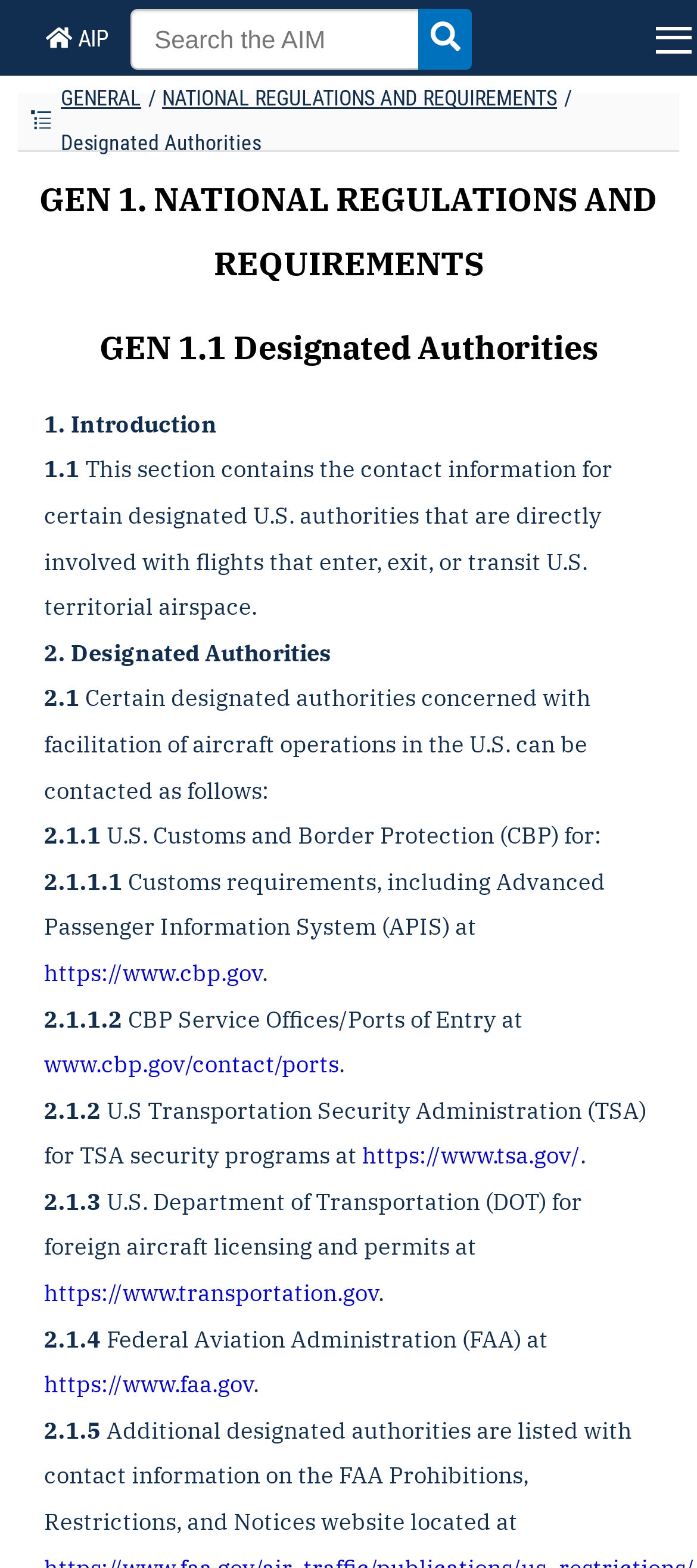Answer briefly with one word or phrase:
What type of authorities are listed on this webpage?

U.S. authorities